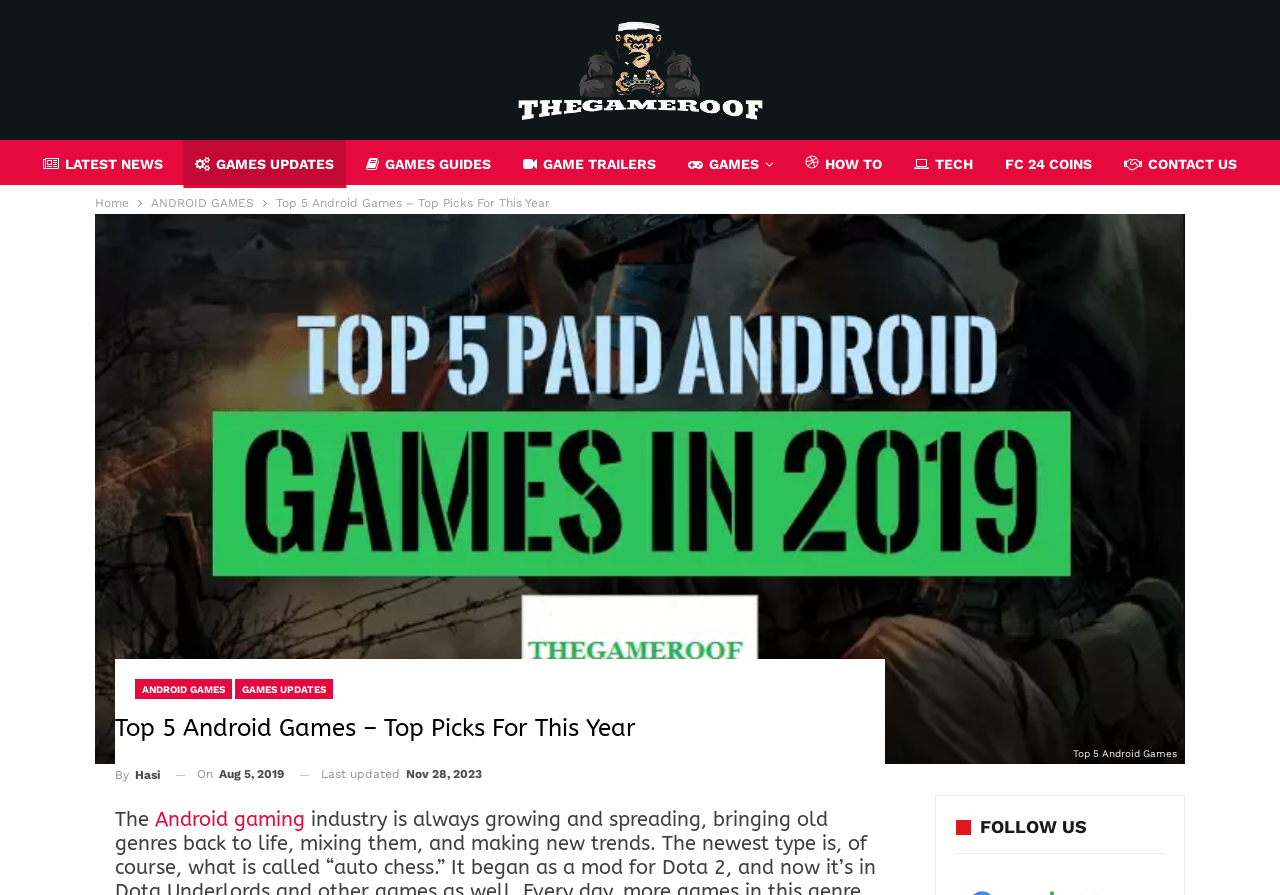Find the bounding box coordinates of the element to click in order to complete this instruction: "view LATEST NEWS". The bounding box coordinates must be four float numbers between 0 and 1, denoted as [left, top, right, bottom].

[0.024, 0.156, 0.137, 0.21]